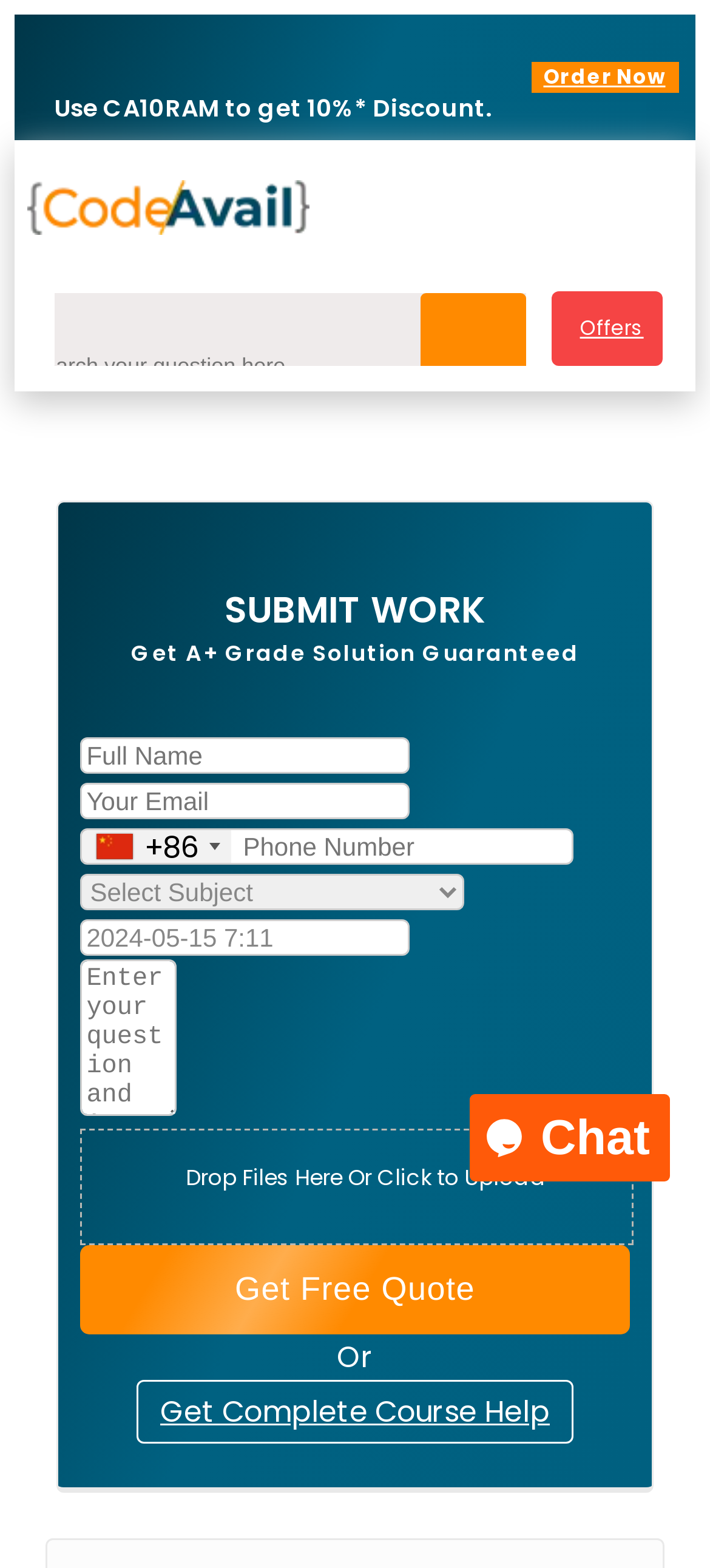What is the purpose of the 'Search your question here' textbox?
Using the image provided, answer with just one word or phrase.

To search questions